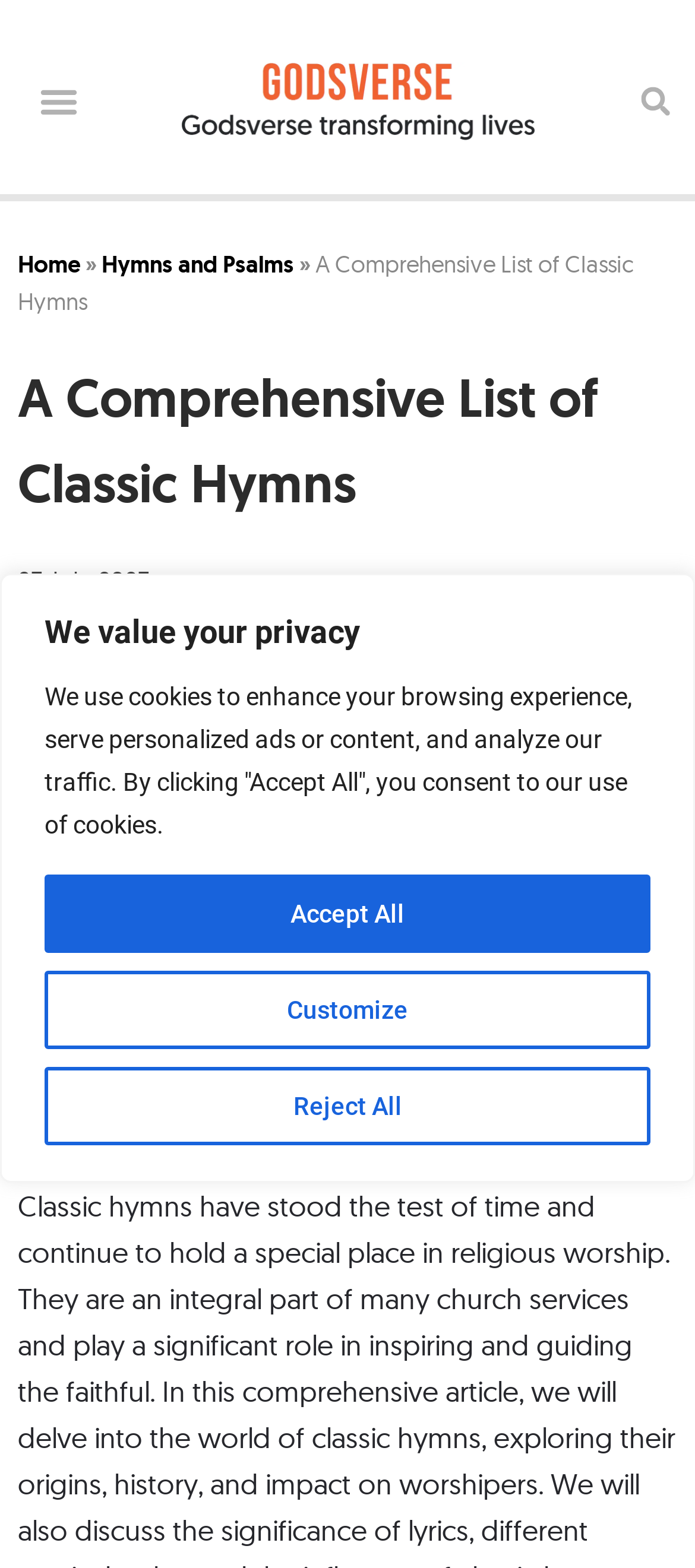How many navigation links are there? Refer to the image and provide a one-word or short phrase answer.

3